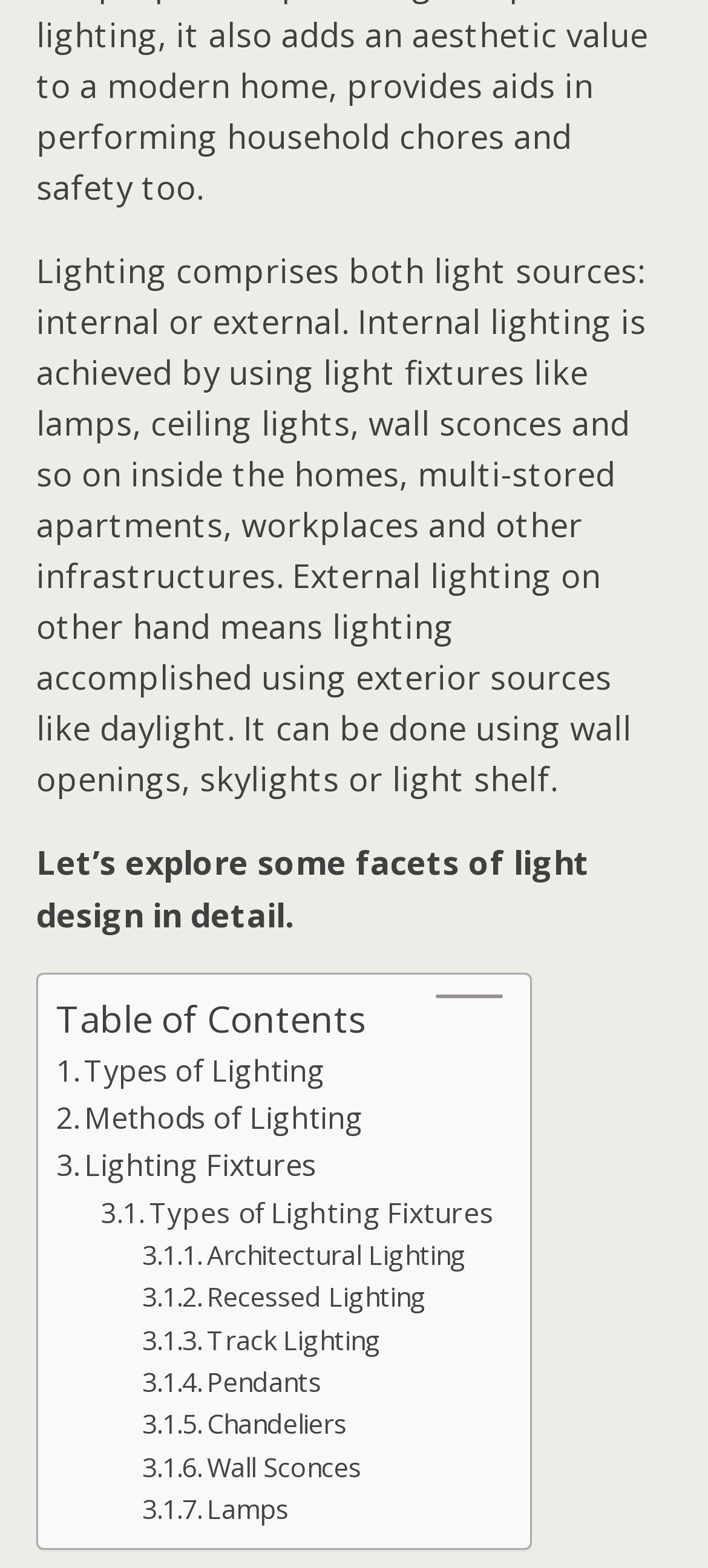Pinpoint the bounding box coordinates of the clickable element needed to complete the instruction: "Learn about 'Pendants'". The coordinates should be provided as four float numbers between 0 and 1: [left, top, right, bottom].

[0.201, 0.868, 0.454, 0.895]